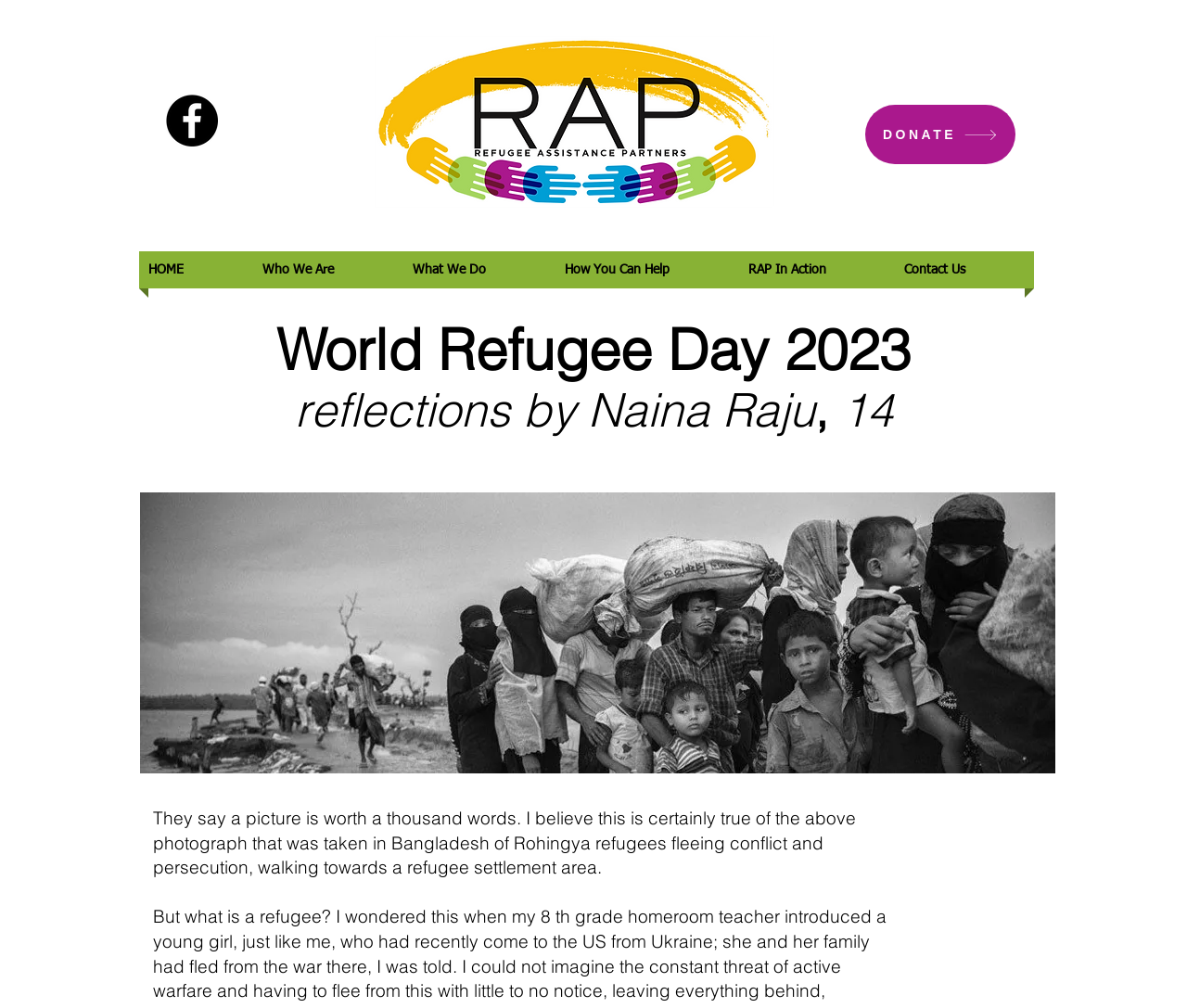Can you identify the bounding box coordinates of the clickable region needed to carry out this instruction: 'Click the Facebook link'? The coordinates should be four float numbers within the range of 0 to 1, stated as [left, top, right, bottom].

[0.14, 0.094, 0.184, 0.145]